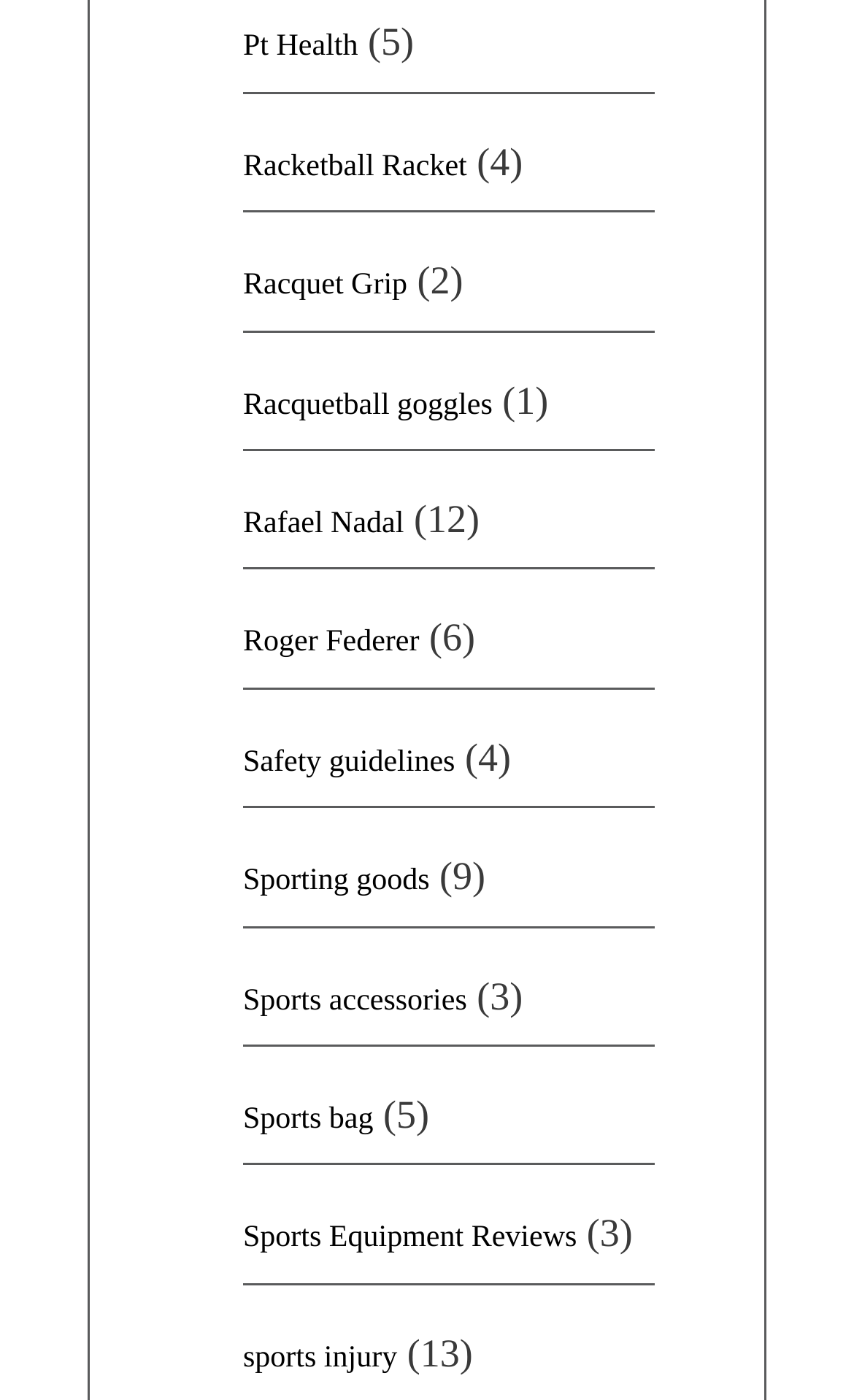How many links are related to sports equipment?
Use the image to answer the question with a single word or phrase.

3